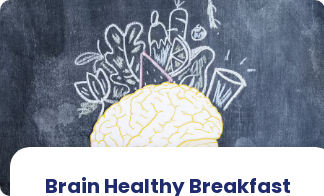Summarize the image with a detailed description that highlights all prominent details.

The image features a creative representation of a healthy breakfast aimed at promoting brain health, set against a textured chalkboard background. Central to the image is a stylized illustration of a human brain, symbolizing cognitive vitality and health. Surrounding the brain are various sketched food items and vegetables, emphasizing the importance of nutrition for brain function. The bold, clear title "Brain Healthy Breakfast" is prominently displayed at the bottom, highlighting the focus on meals that support cognitive well-being. This imagery conveys an engaging message about the benefits of incorporating nutritious foods into one's diet to enhance brain health.